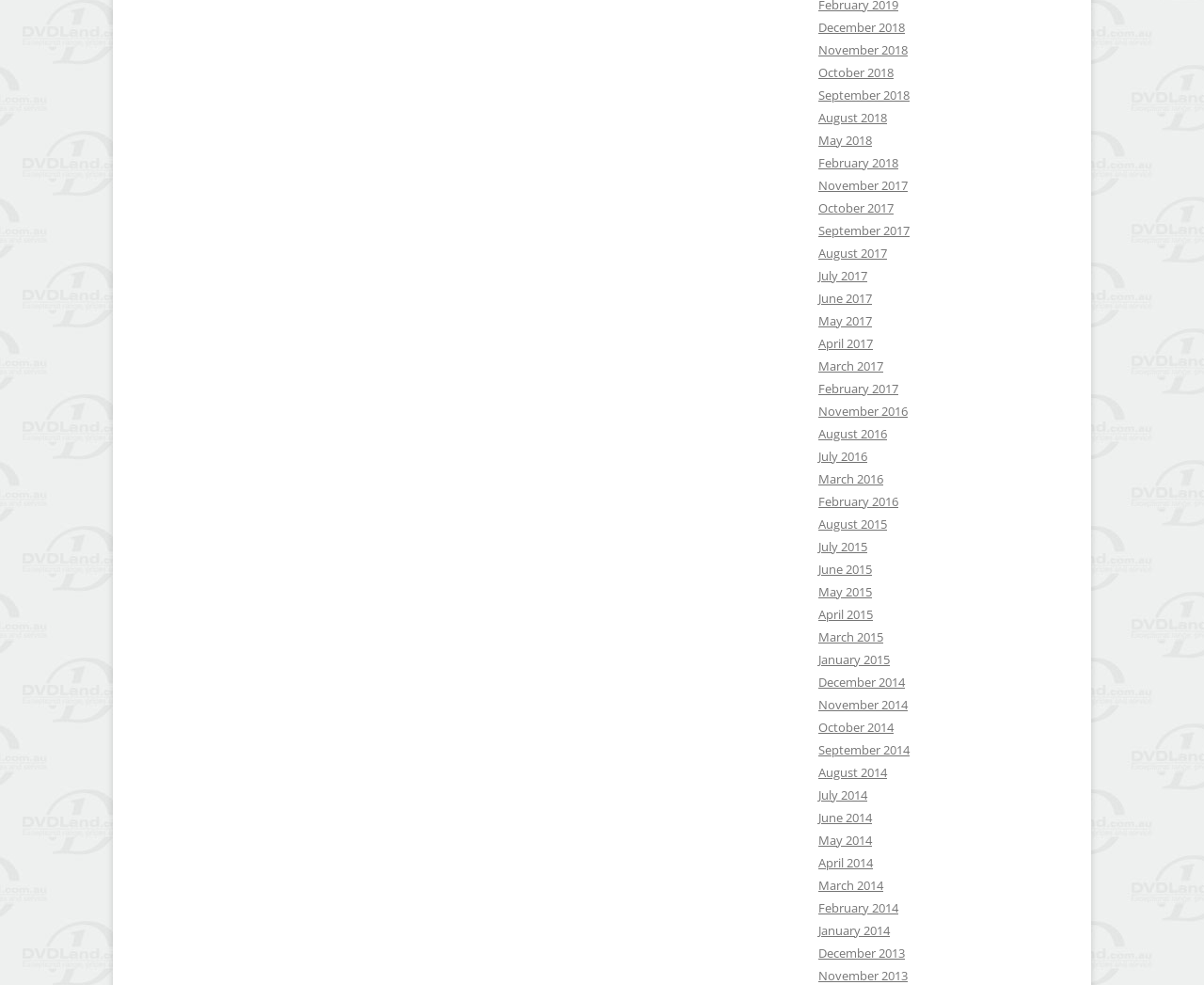Please locate the bounding box coordinates of the element that needs to be clicked to achieve the following instruction: "View August 2014". The coordinates should be four float numbers between 0 and 1, i.e., [left, top, right, bottom].

[0.68, 0.775, 0.737, 0.792]